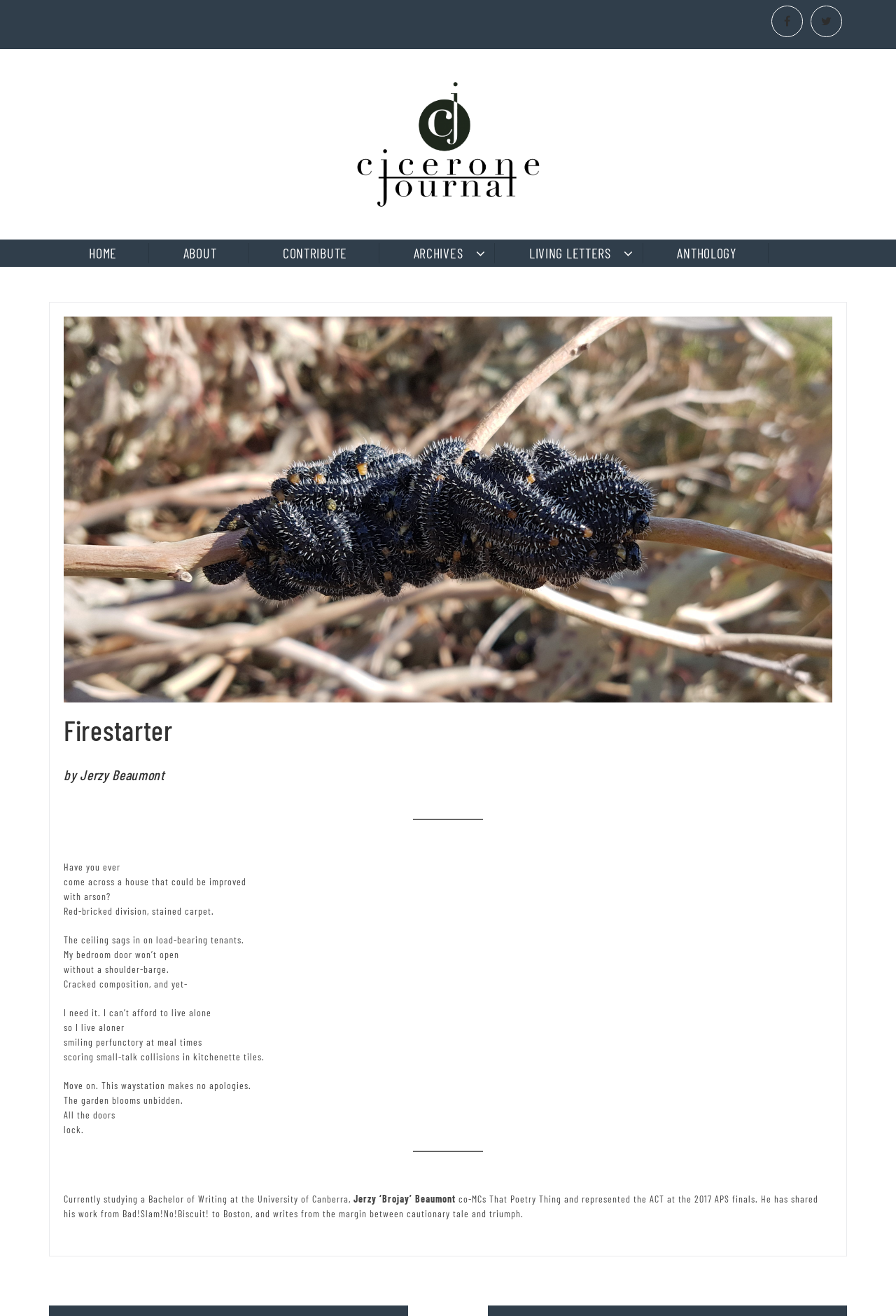Locate the bounding box coordinates of the clickable area needed to fulfill the instruction: "Check the Living Letters section".

[0.555, 0.185, 0.718, 0.2]